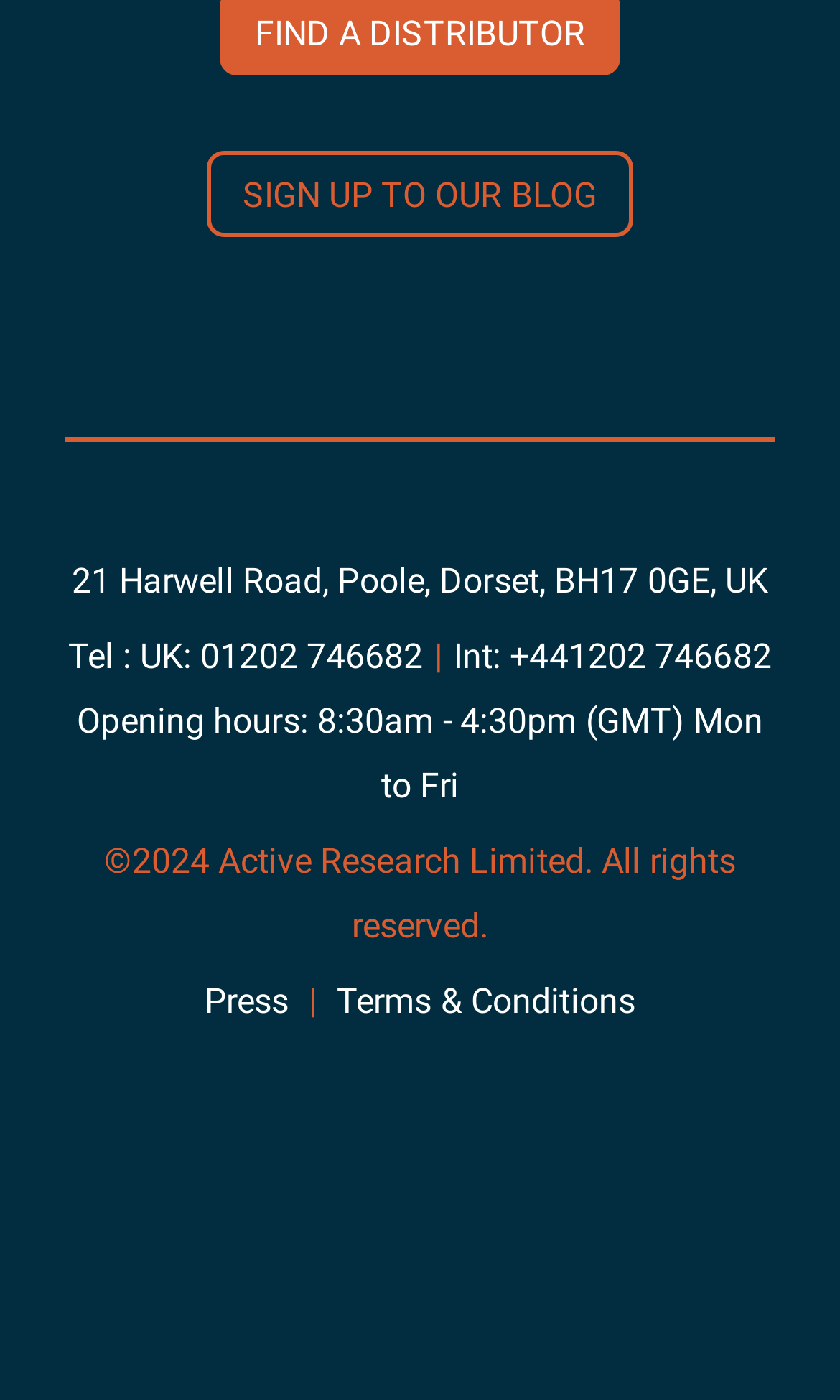Find the bounding box coordinates of the UI element according to this description: "title="View our Ecologi profile"".

[0.086, 0.782, 0.599, 0.922]